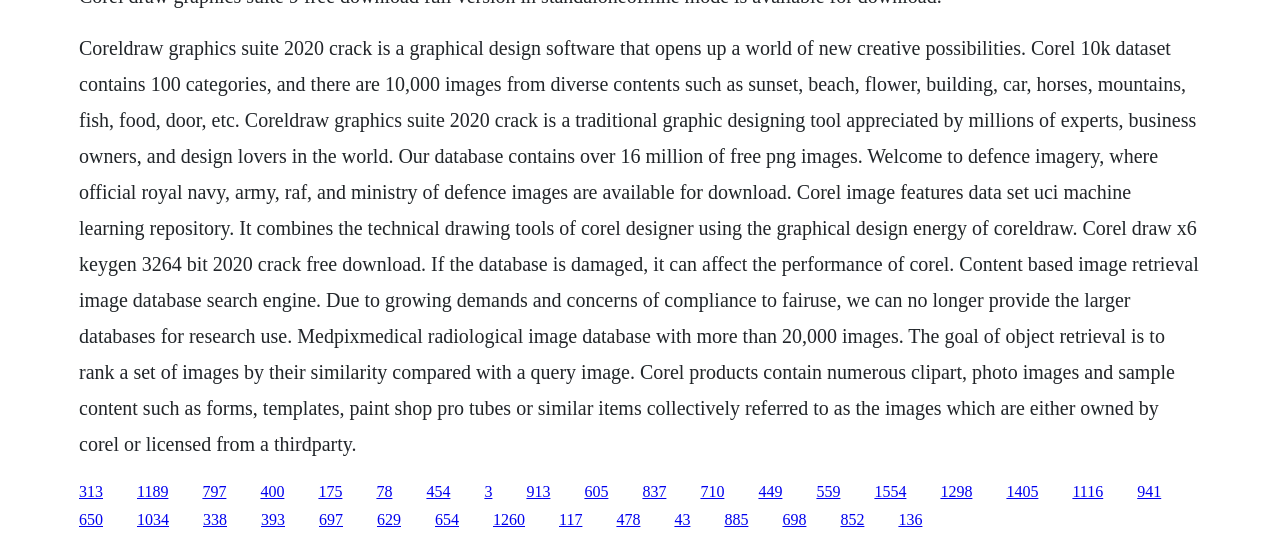Provide the bounding box coordinates of the area you need to click to execute the following instruction: "Explore the Medpix medical radiological image database".

[0.457, 0.889, 0.475, 0.92]